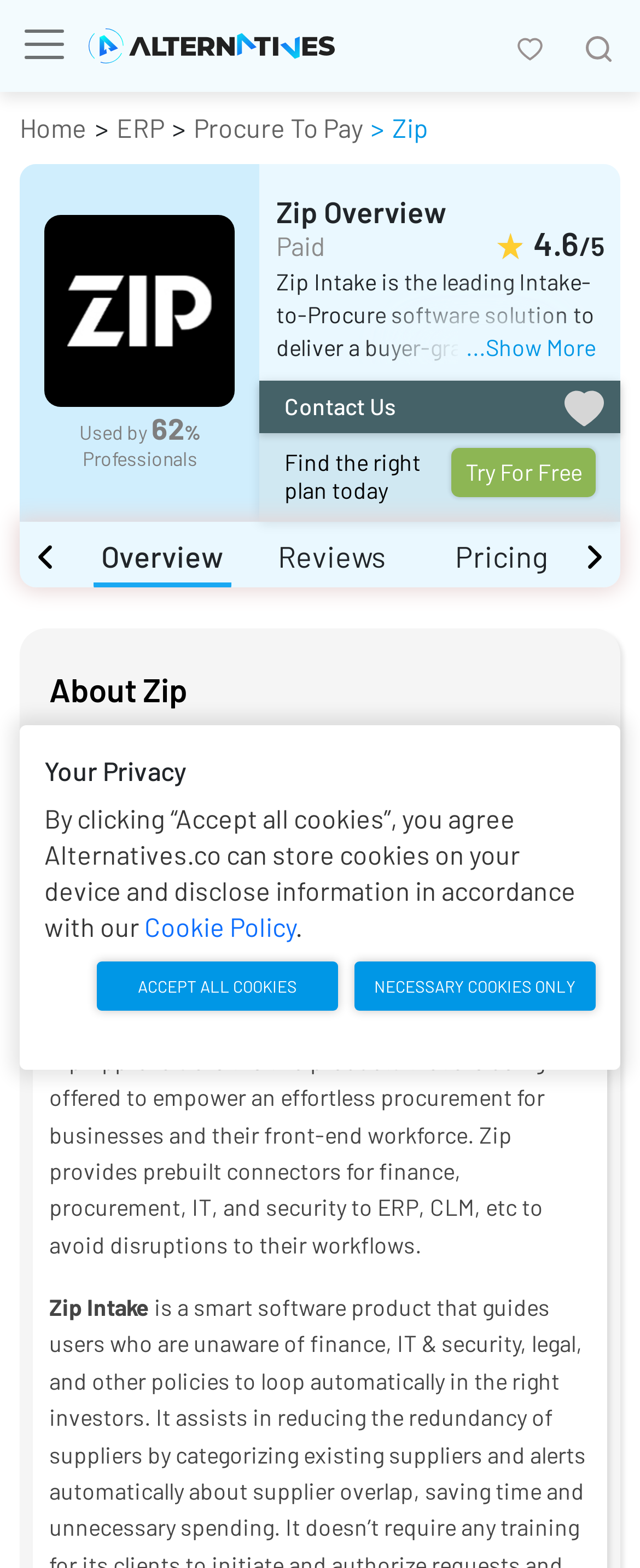What is the purpose of Zip Intake?
Provide a detailed and well-explained answer to the question.

The purpose of Zip Intake can be found in the StaticText element with the text 'Zip Intake is the leading Intake-to-Procure software solution to deliver a buyer-grade user experience to B2B...' at coordinates [0.432, 0.171, 0.937, 0.398].